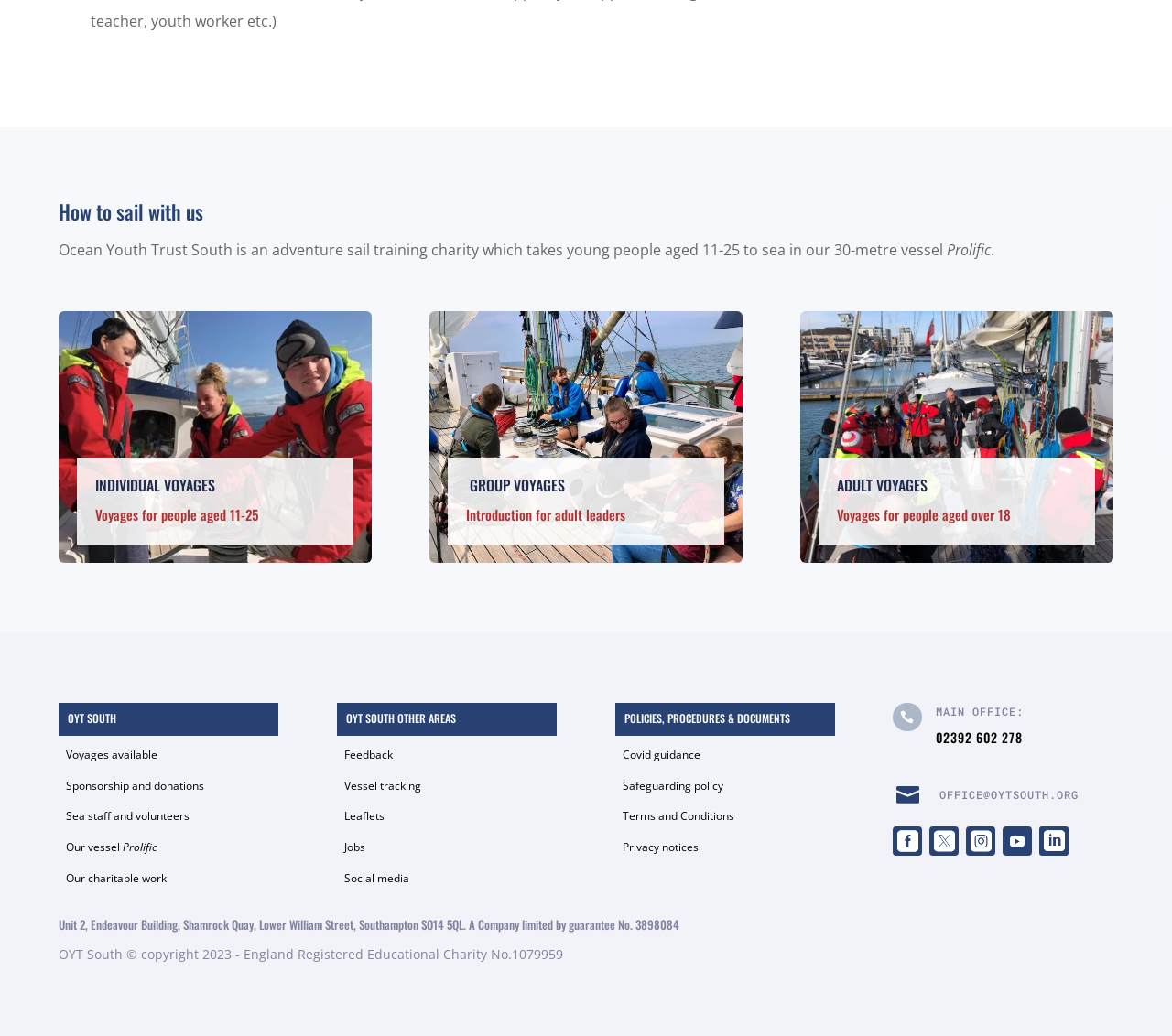Given the description of the UI element: "Follow", predict the bounding box coordinates in the form of [left, top, right, bottom], with each value being a float between 0 and 1.

[0.793, 0.797, 0.818, 0.826]